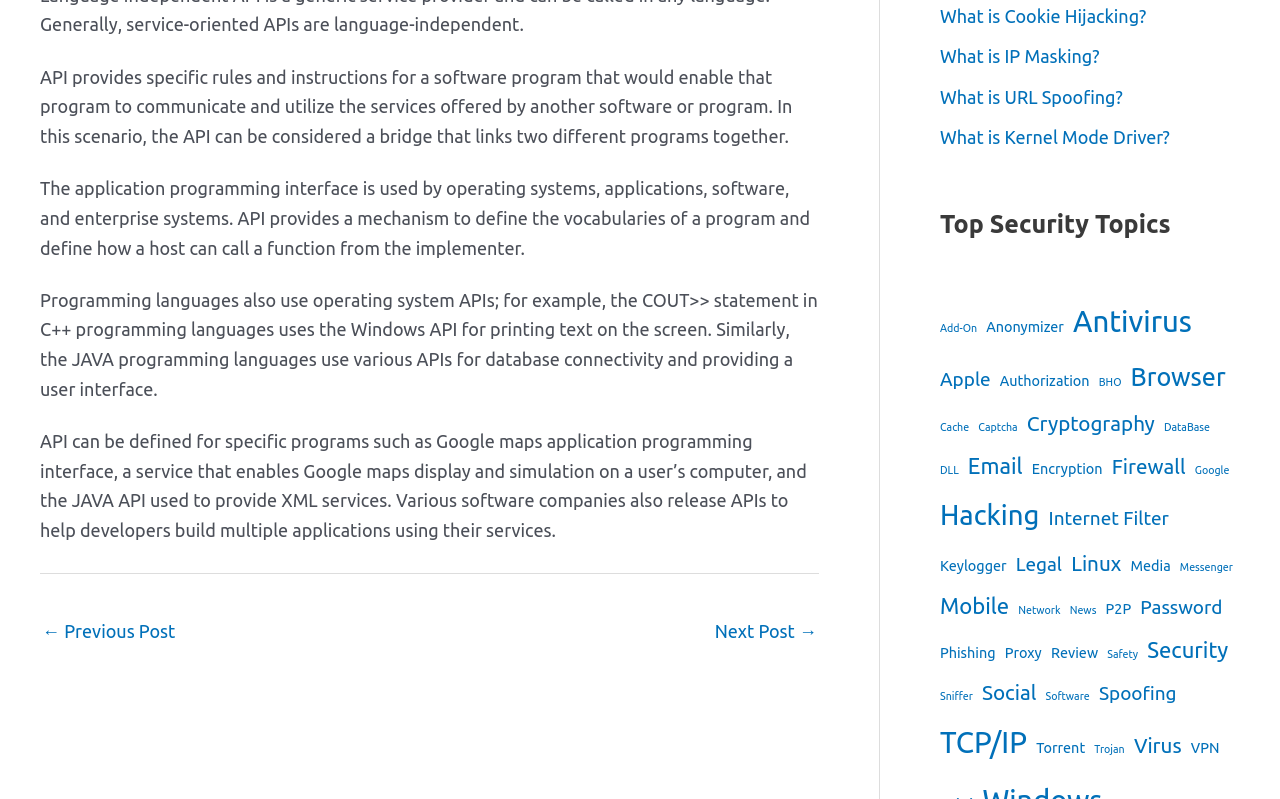Using the description: "← Previous Post", identify the bounding box of the corresponding UI element in the screenshot.

[0.033, 0.766, 0.137, 0.818]